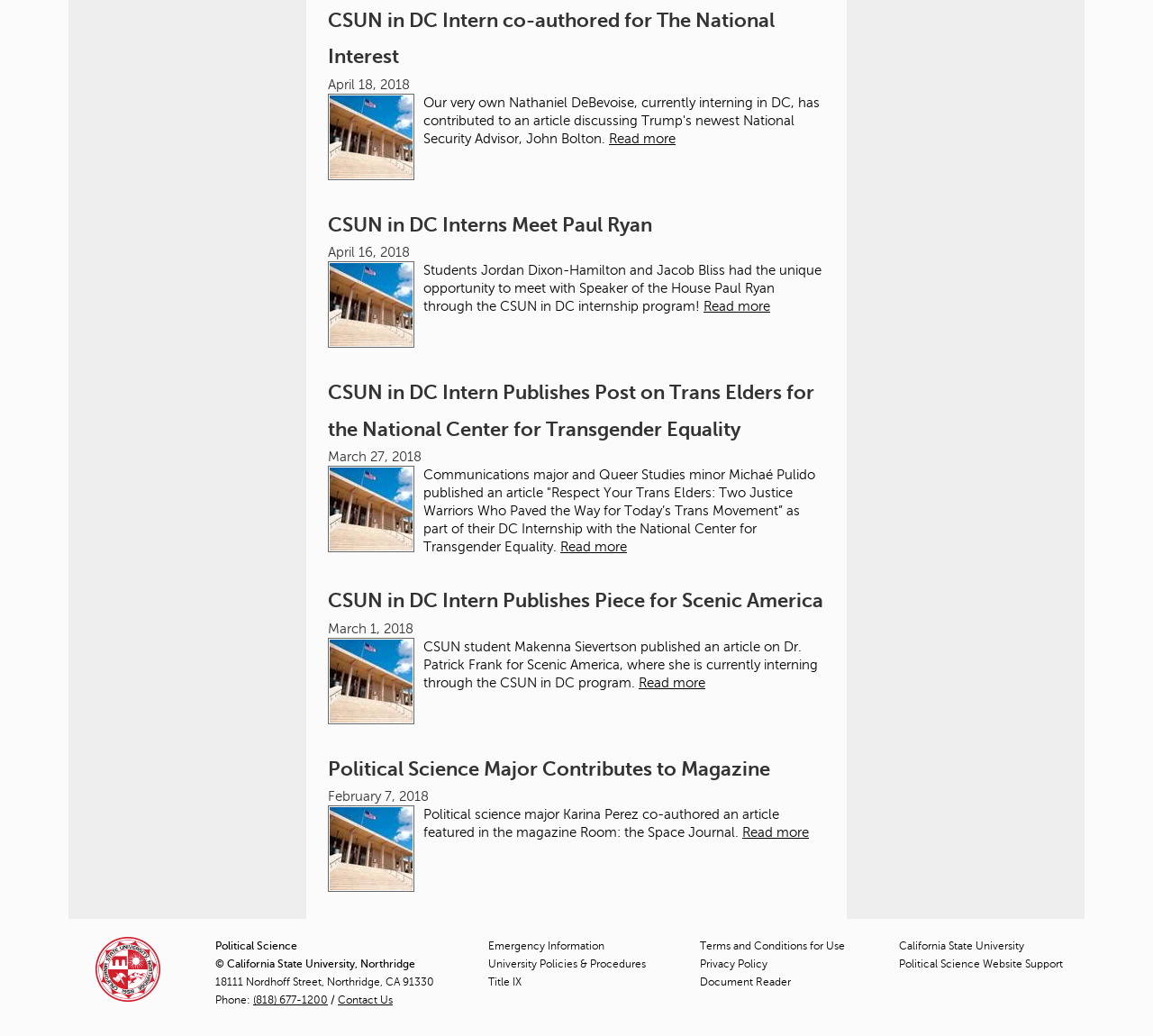Answer the question with a brief word or phrase:
How many links are in the footer section?

9